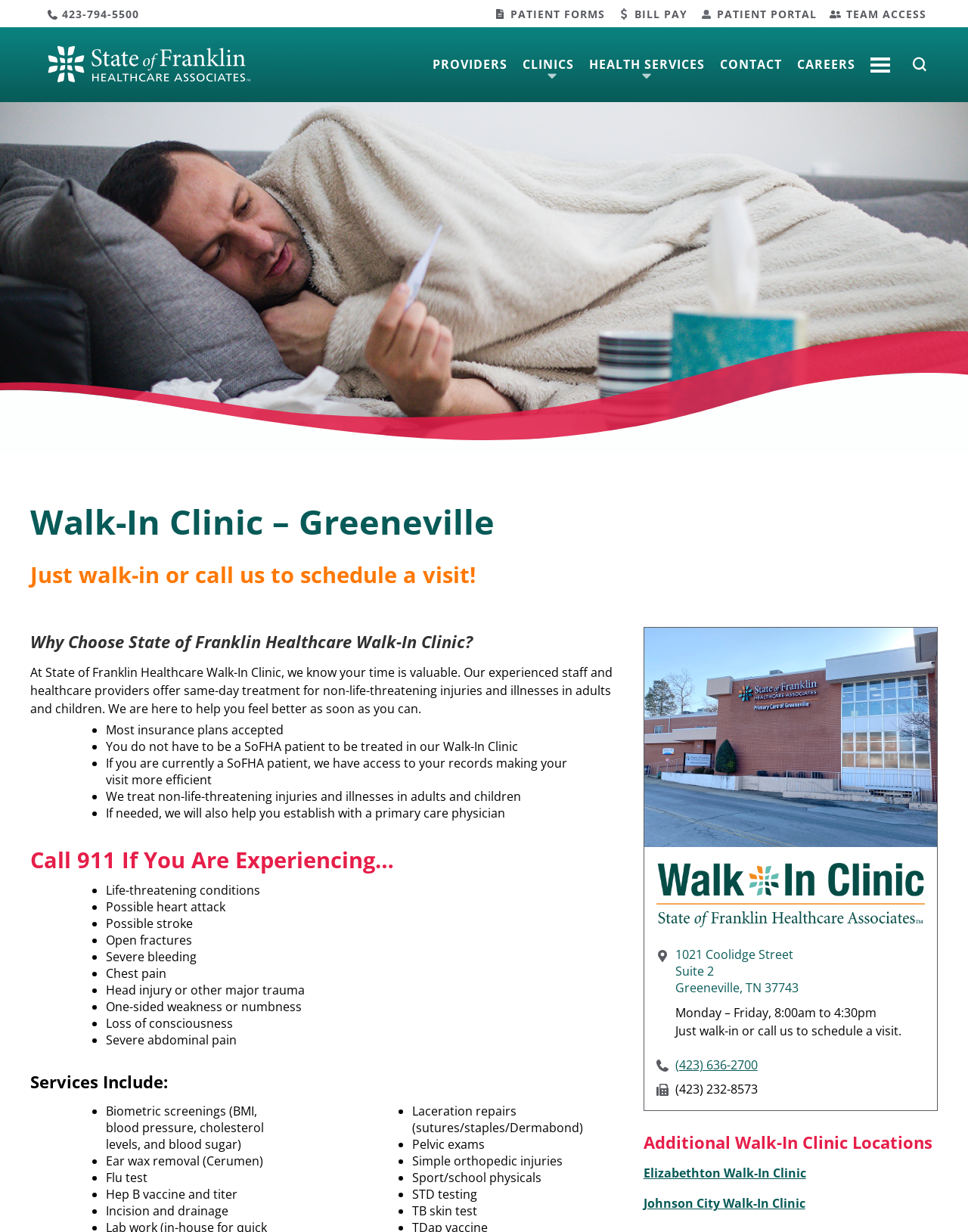Illustrate the webpage thoroughly, mentioning all important details.

The webpage is about a walk-in clinic, specifically the Greeneville location of State of Franklin Healthcare Associates. At the top, there is a logo and a phone number, 423-794-5500, which is likely the clinic's contact number. Below this, there are several links to different sections of the website, including patient forms, bill pay, patient portal, team access, and more.

The main content of the page is divided into several sections. The first section has a heading that reads "Walk-In Clinic – Greeneville" and provides a brief introduction to the clinic. Below this, there is a section that explains why one should choose this clinic, highlighting the convenience of same-day treatment for non-life-threatening injuries and illnesses.

The next section lists the benefits of the clinic, including the acceptance of most insurance plans, the ability to treat non-patients, and the access to medical records for existing patients. This is followed by a section that outlines the conditions that require immediate attention and should be treated at an emergency room instead of the walk-in clinic.

The services offered by the clinic are listed in a separate section, which includes biometric screenings, ear wax removal, flu tests, and more. The list is divided into two columns, with each item preceded by a bullet point.

At the bottom of the page, there is a section that provides the clinic's address, 1021 Coolidge Street Suite 2 Greeneville, TN 37743, and its operating hours, Monday to Friday from 8:00 am to 4:30 pm. There is also a call to action, encouraging visitors to walk in or call to schedule a visit. Throughout the page, there are several images, including the clinic's logo and other graphics.